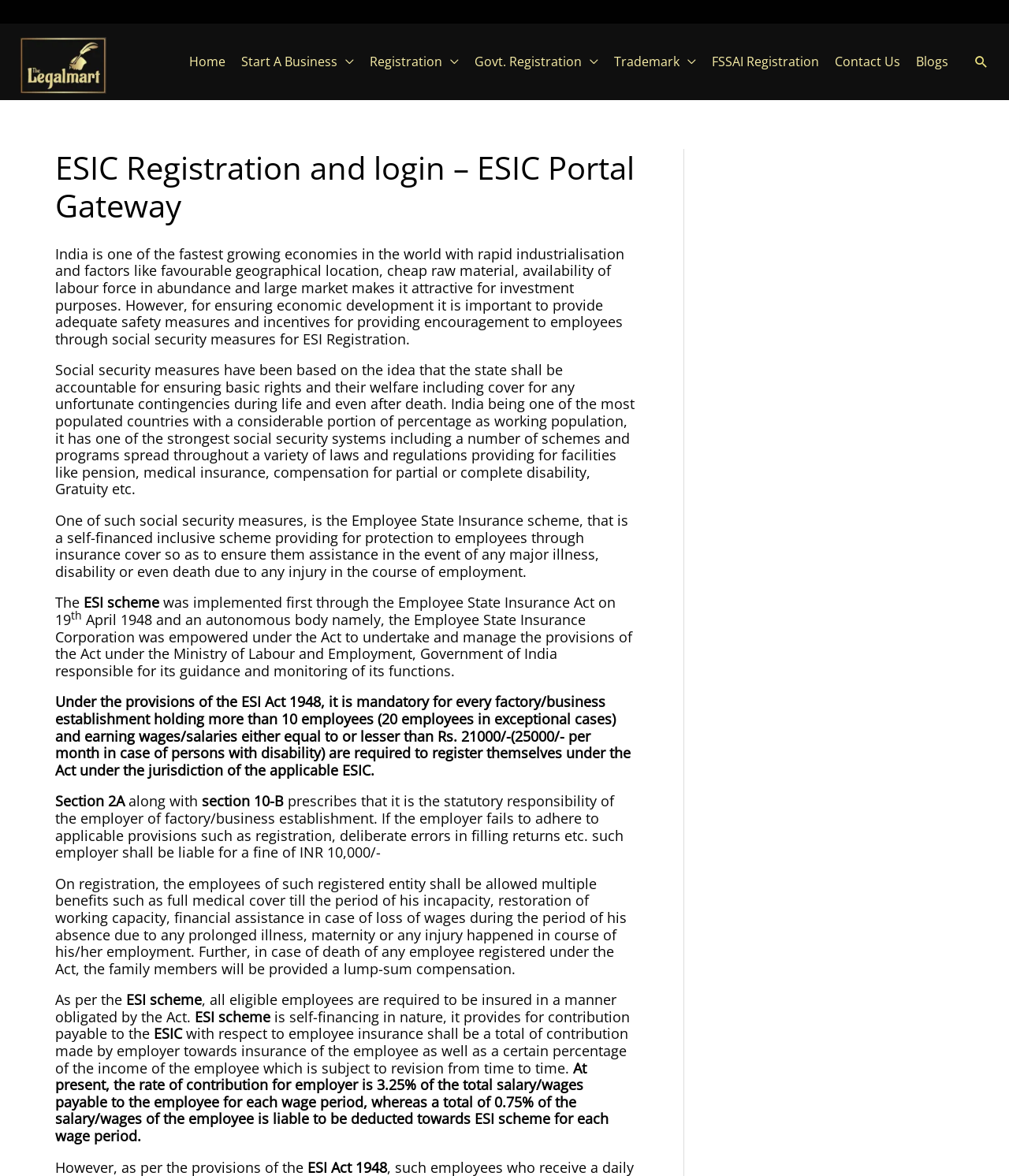Observe the image and answer the following question in detail: Who is responsible for registering under the ESI Act?

Under the provisions of the ESI Act 1948, it is mandatory for every factory/business establishment holding more than 10 employees to register themselves under the Act, and it is the statutory responsibility of the employer to do so.